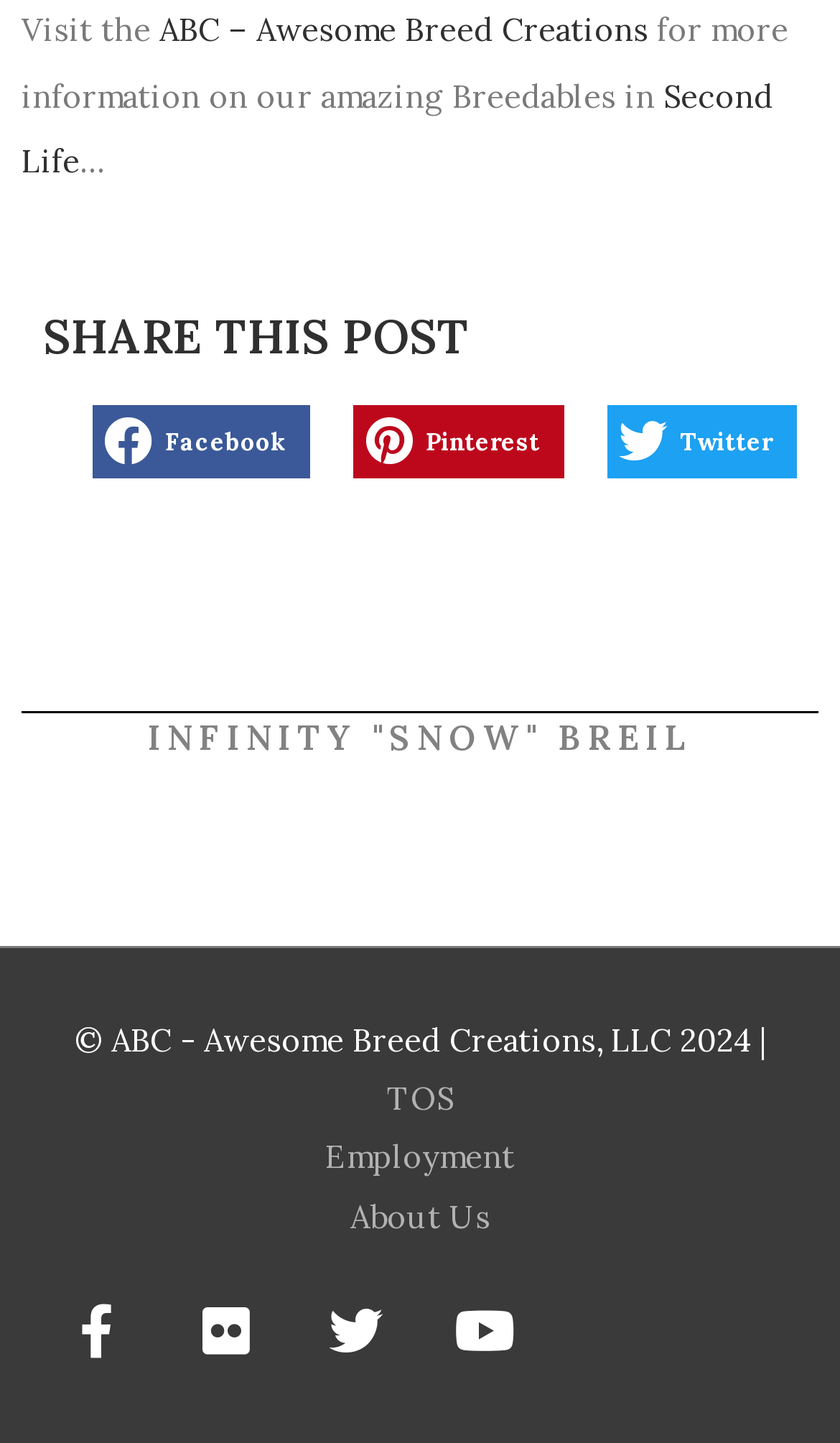Respond to the question below with a single word or phrase:
How many social media platforms are available for sharing?

3